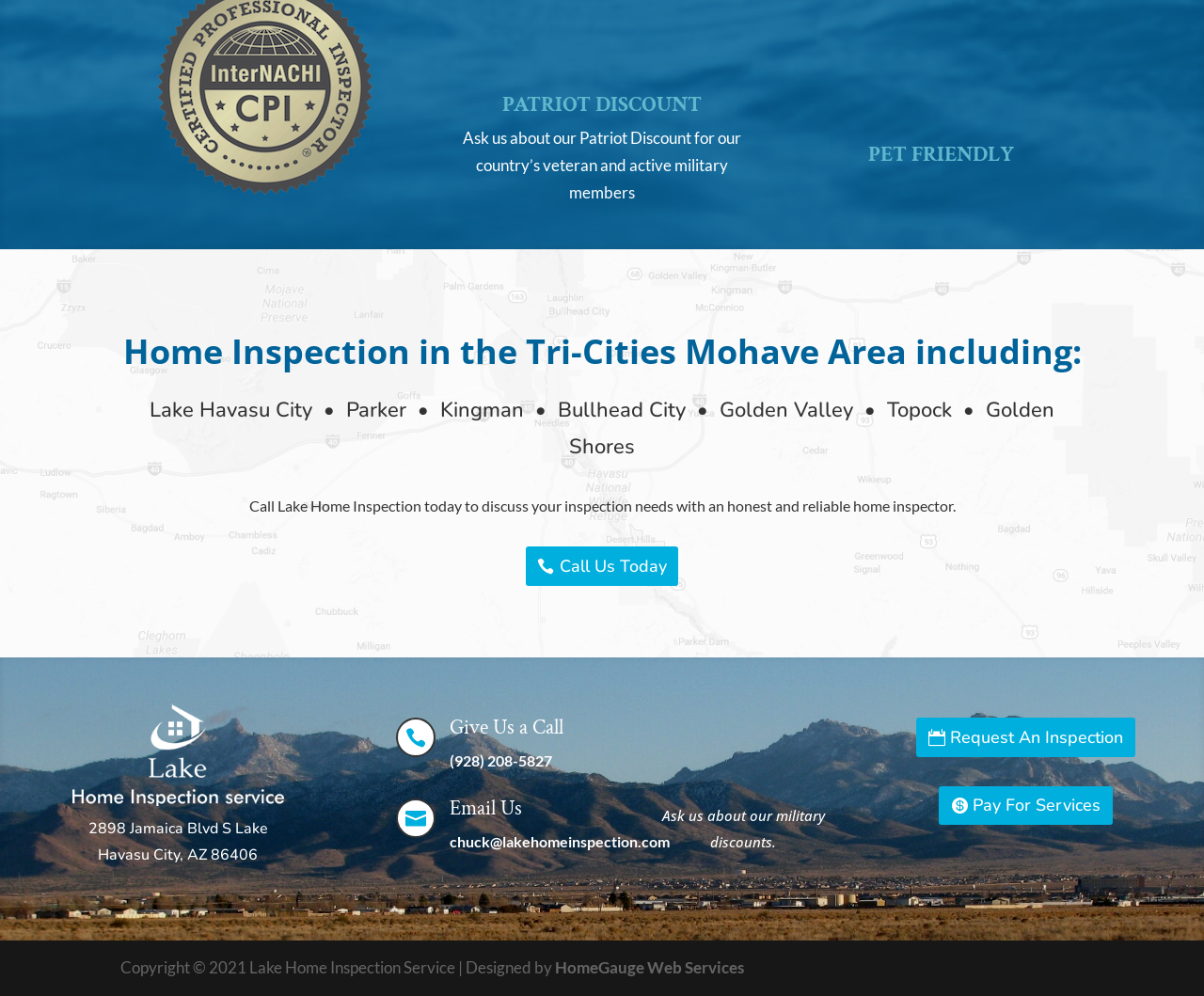Kindly provide the bounding box coordinates of the section you need to click on to fulfill the given instruction: "Pay For Services".

[0.78, 0.789, 0.924, 0.828]